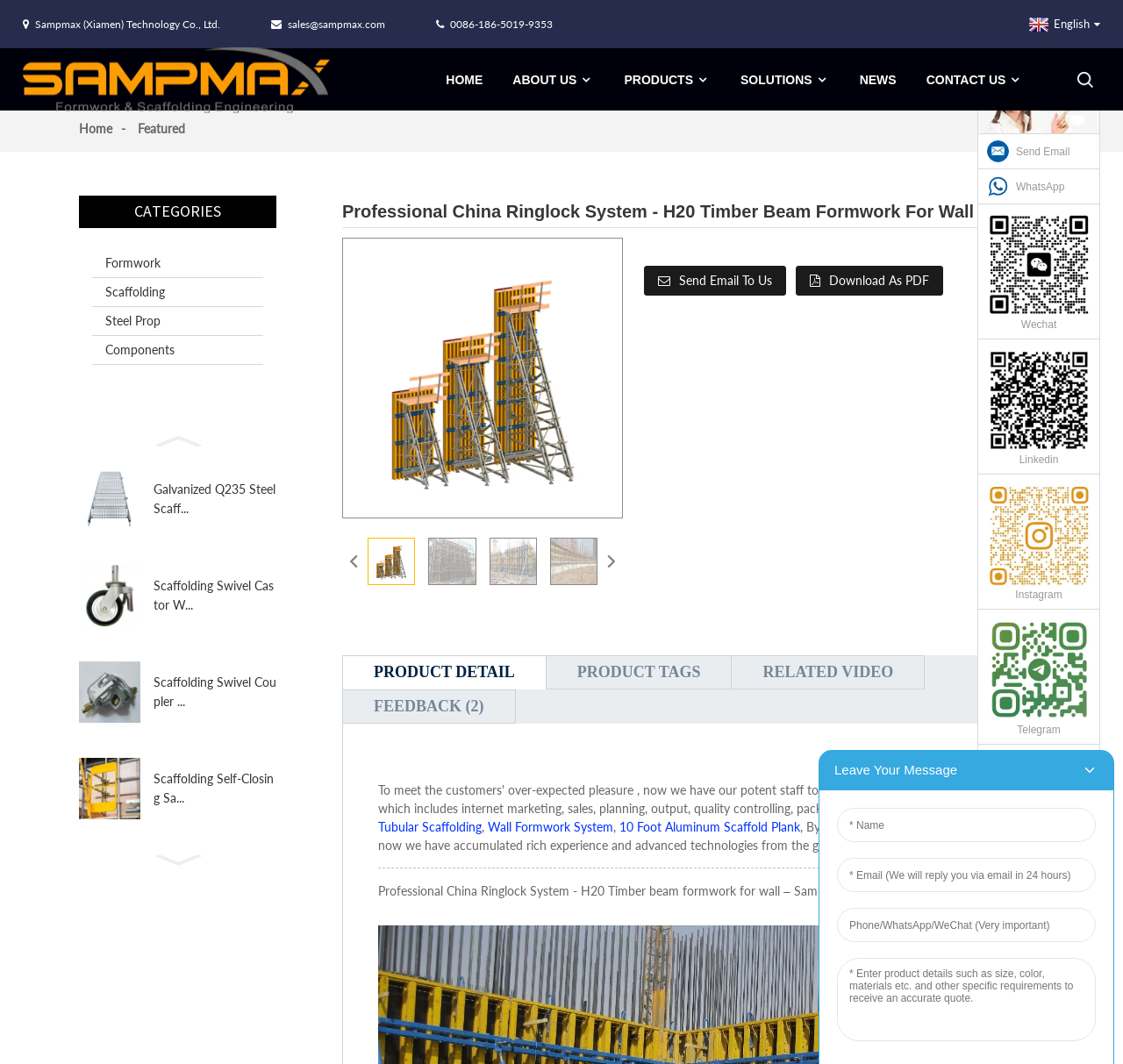Please analyze the image and give a detailed answer to the question:
What is the purpose of the 'Send Email To Us' button?

The button is located at the bottom of the webpage and has an email icon, indicating that it is used to send an email to the company, likely for inquiries or feedback.